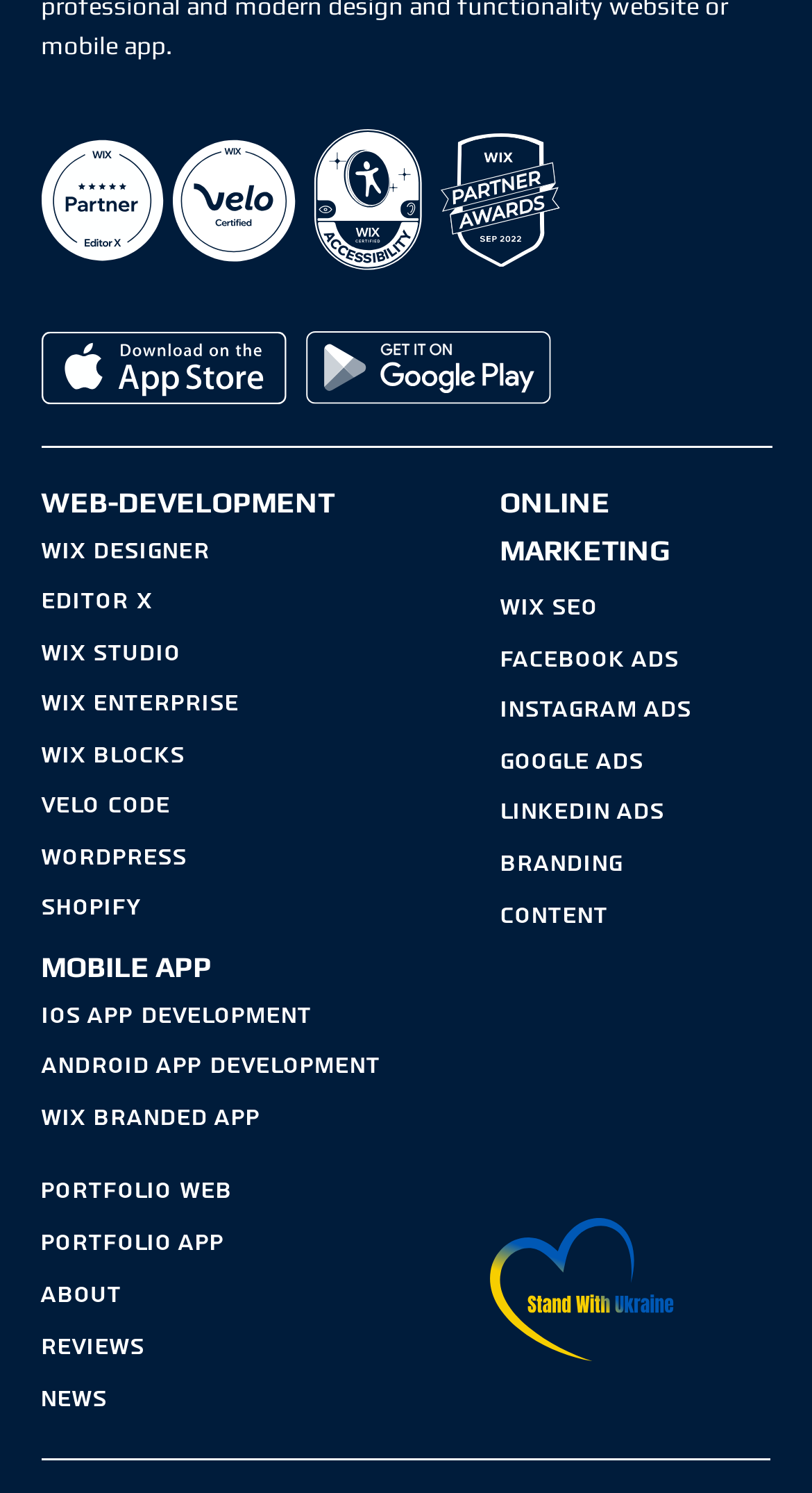Based on the image, provide a detailed response to the question:
What is the purpose of the 'MOBILE APP' section?

The 'MOBILE APP' section contains links to 'WIX BRANDED APP', 'IOS APP DEVELOPMENT', and 'ANDROID APP DEVELOPMENT', which suggests that the purpose of this section is to provide services related to mobile app development.